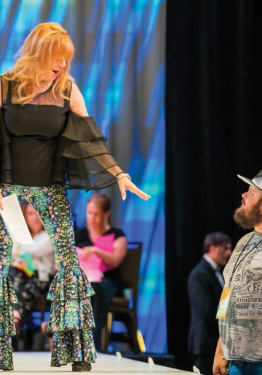Give a concise answer of one word or phrase to the question: 
What is the dominant color of Shelly's top?

Black